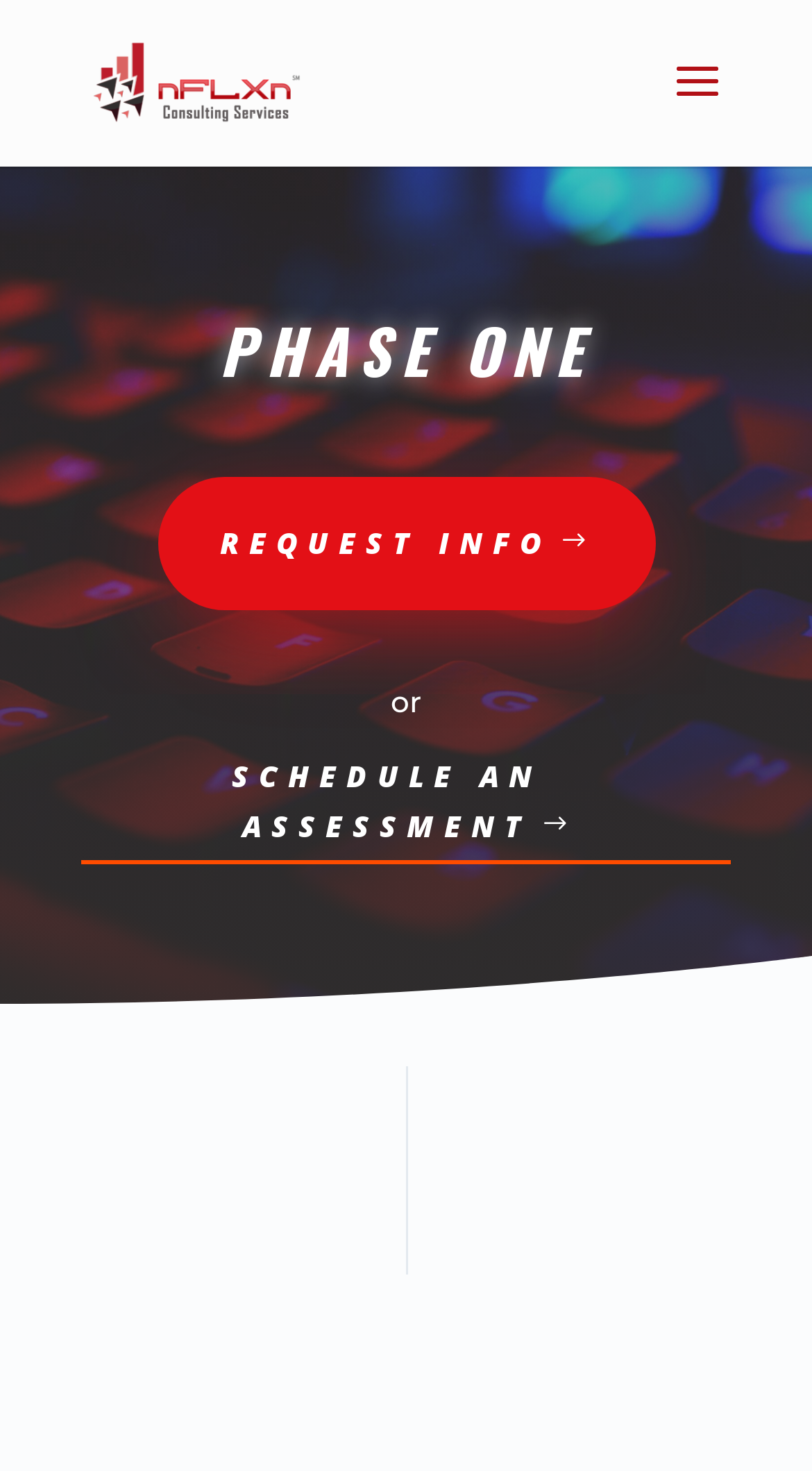From the webpage screenshot, predict the bounding box of the UI element that matches this description: "Request Info".

[0.194, 0.324, 0.806, 0.414]